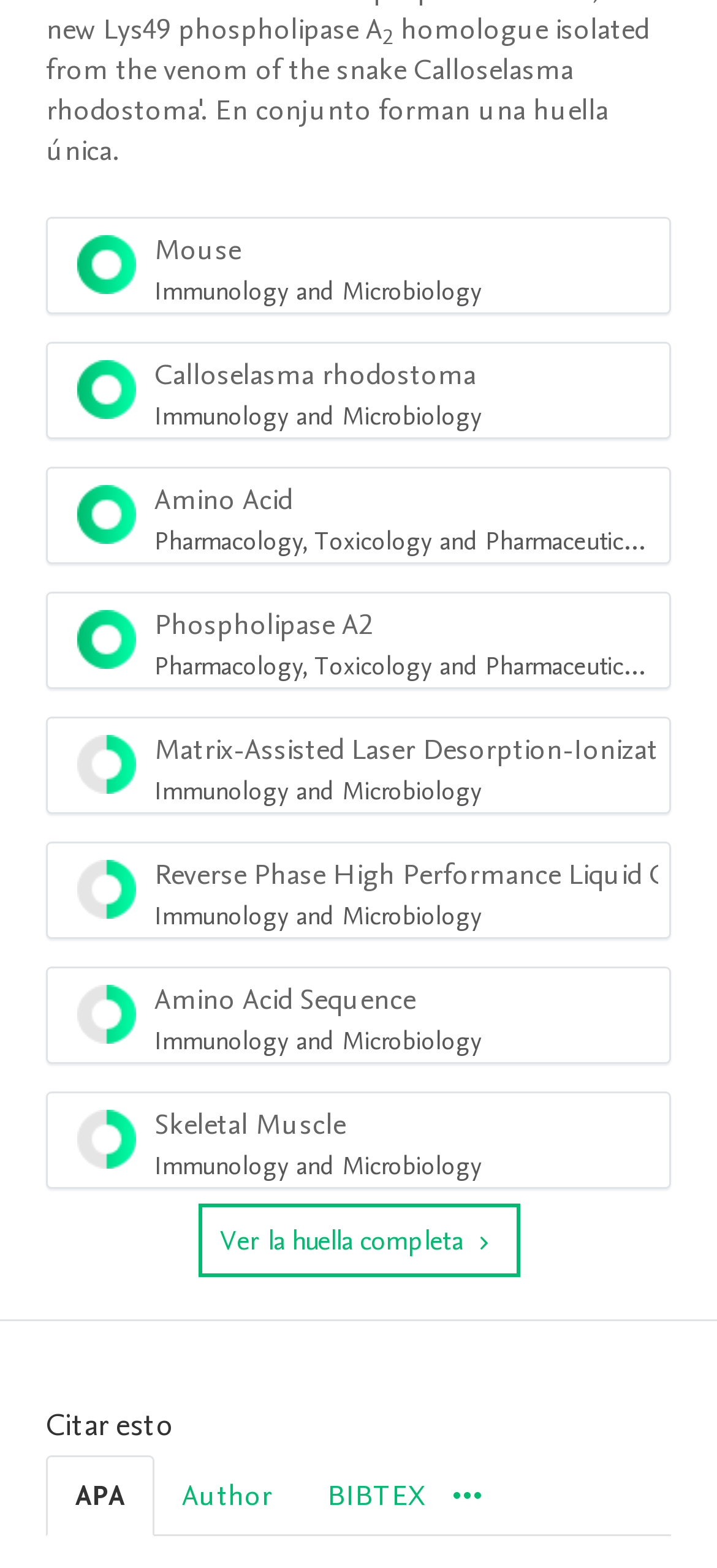Look at the image and give a detailed response to the following question: What is the text of the link below the menubar?

I looked at the link below the menubar and found that its text is 'Ver la huella completa'.